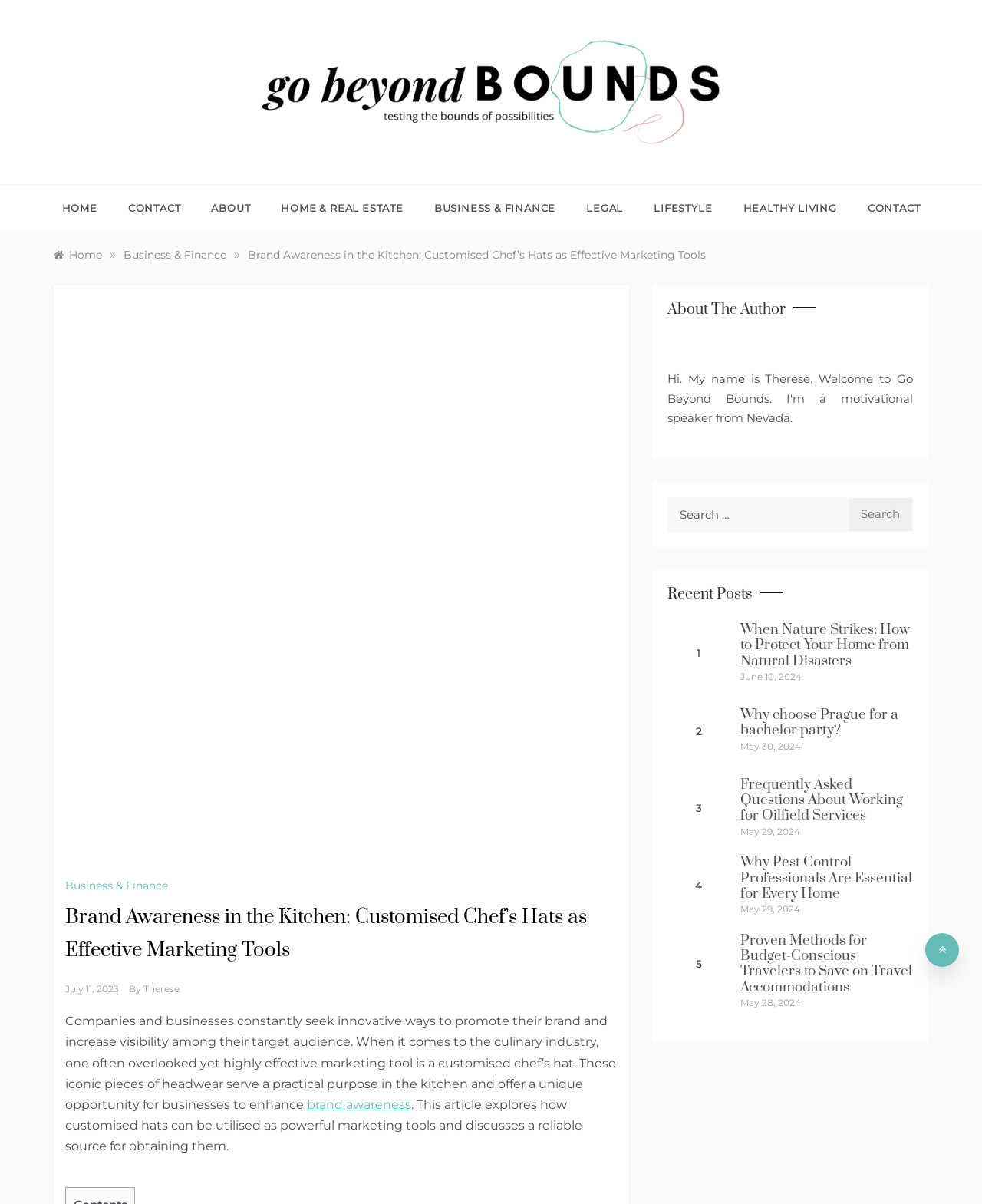Locate the bounding box of the UI element defined by this description: "Ota Fine Arts". The coordinates should be given as four float numbers between 0 and 1, formatted as [left, top, right, bottom].

None